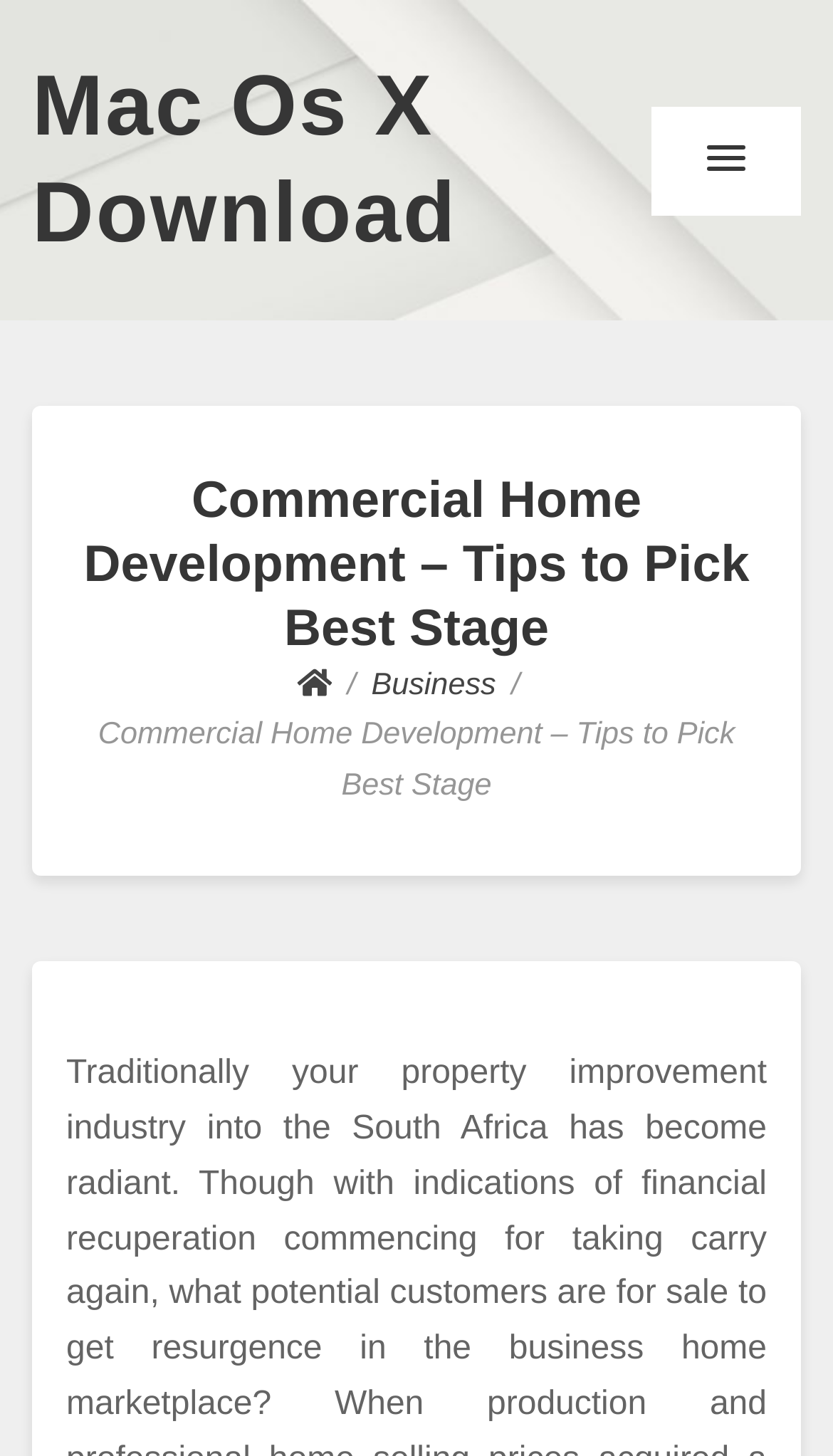How many links are in the breadcrumbs navigation? Based on the screenshot, please respond with a single word or phrase.

2